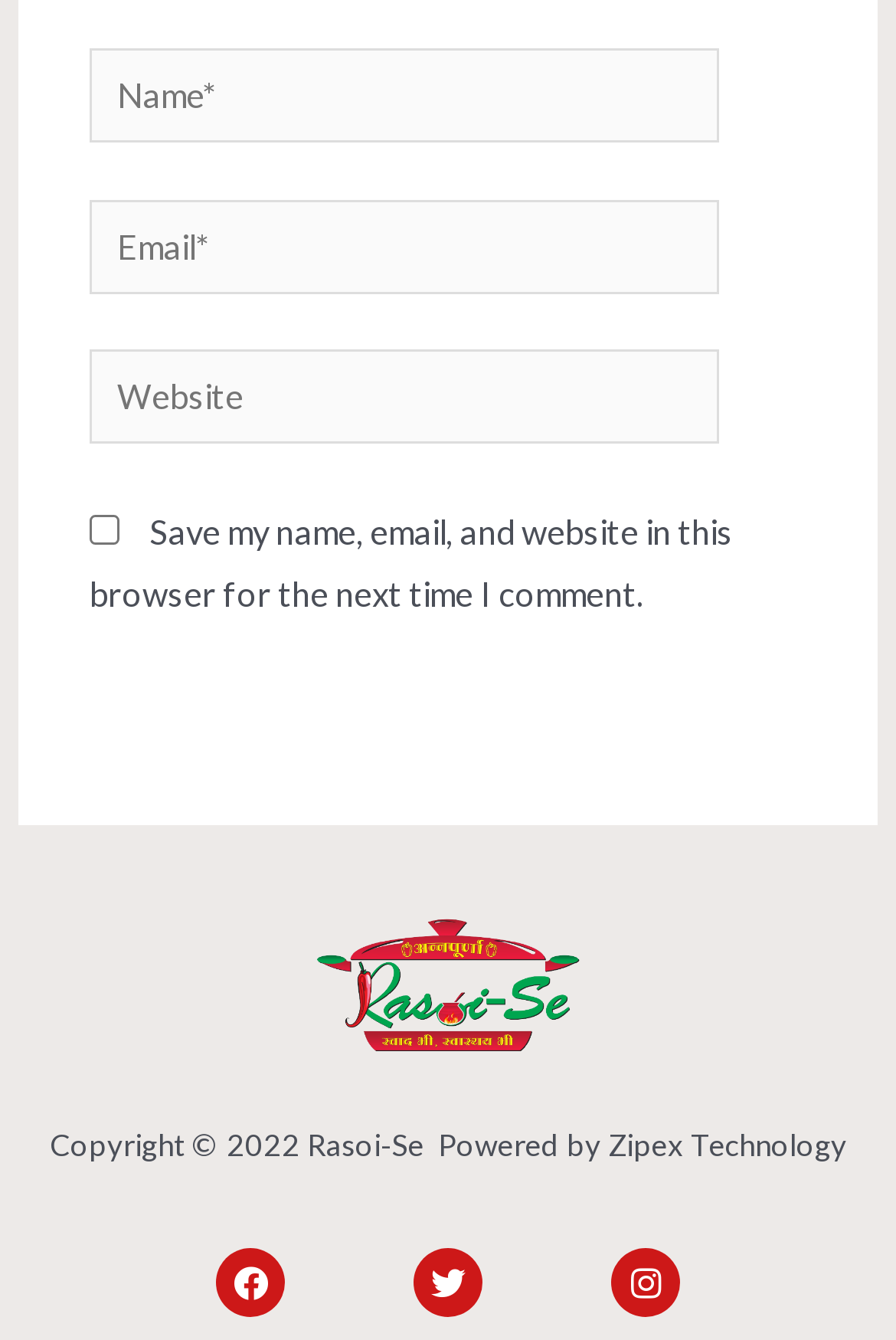Predict the bounding box coordinates of the area that should be clicked to accomplish the following instruction: "open Twitter". The bounding box coordinates should consist of four float numbers between 0 and 1, i.e., [left, top, right, bottom].

None